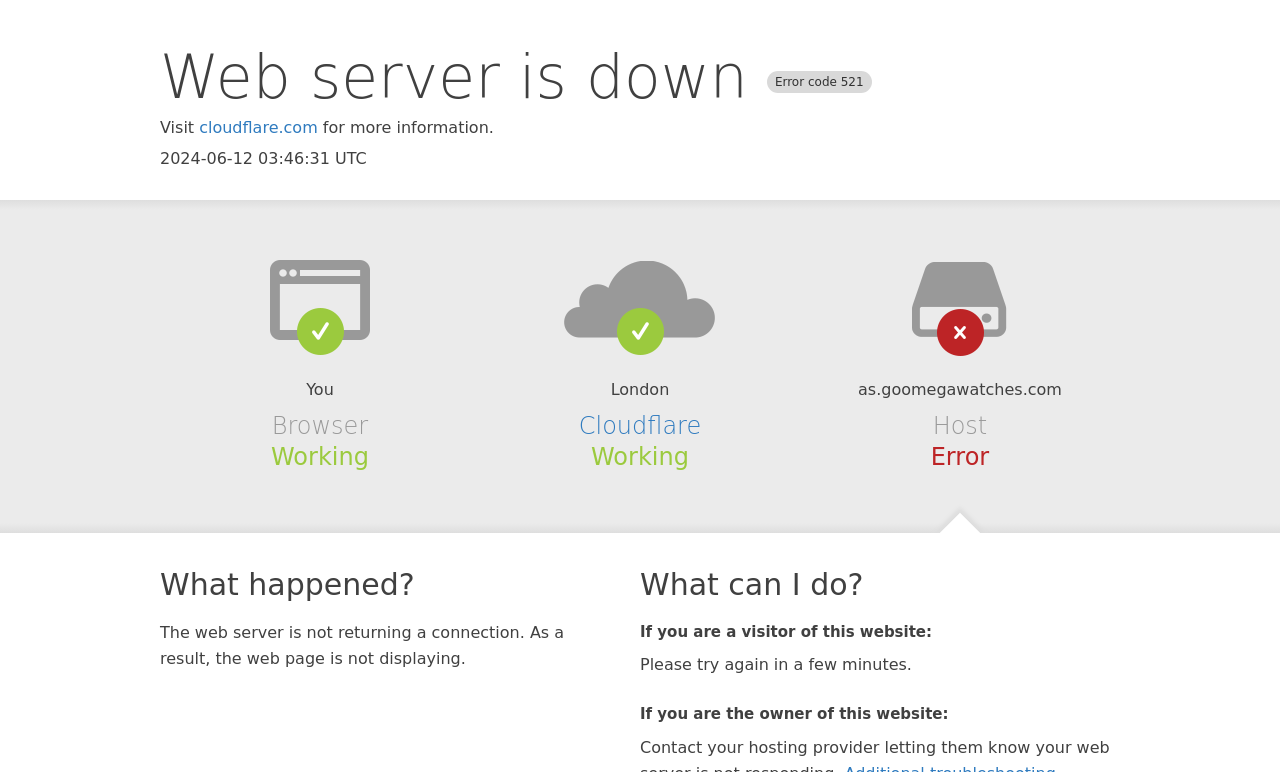Using the description: "Cloudflare", determine the UI element's bounding box coordinates. Ensure the coordinates are in the format of four float numbers between 0 and 1, i.e., [left, top, right, bottom].

[0.452, 0.533, 0.548, 0.569]